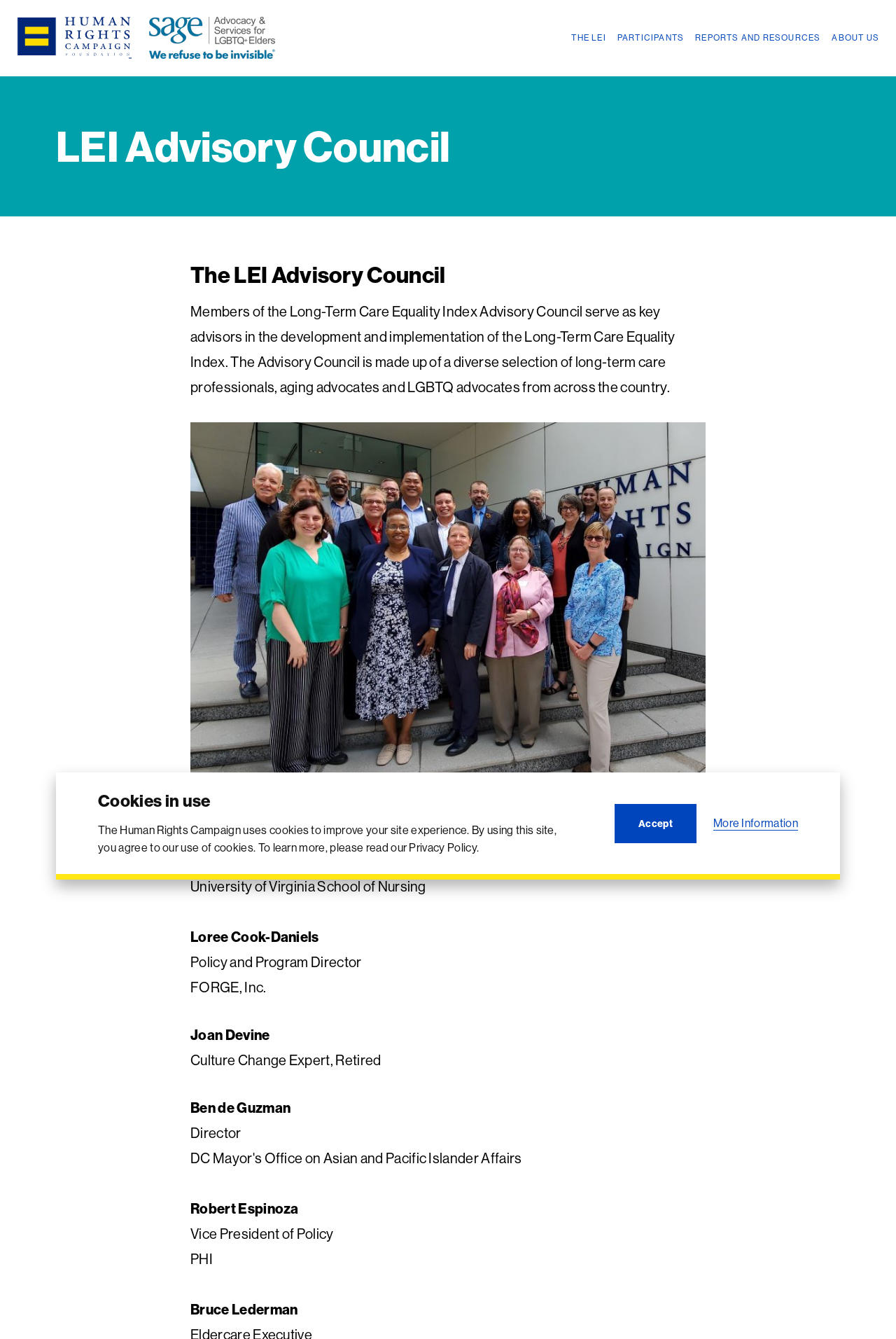Find the bounding box coordinates of the area to click in order to follow the instruction: "Click the 'REPORTS AND RESOURCES' link".

[0.776, 0.024, 0.916, 0.033]